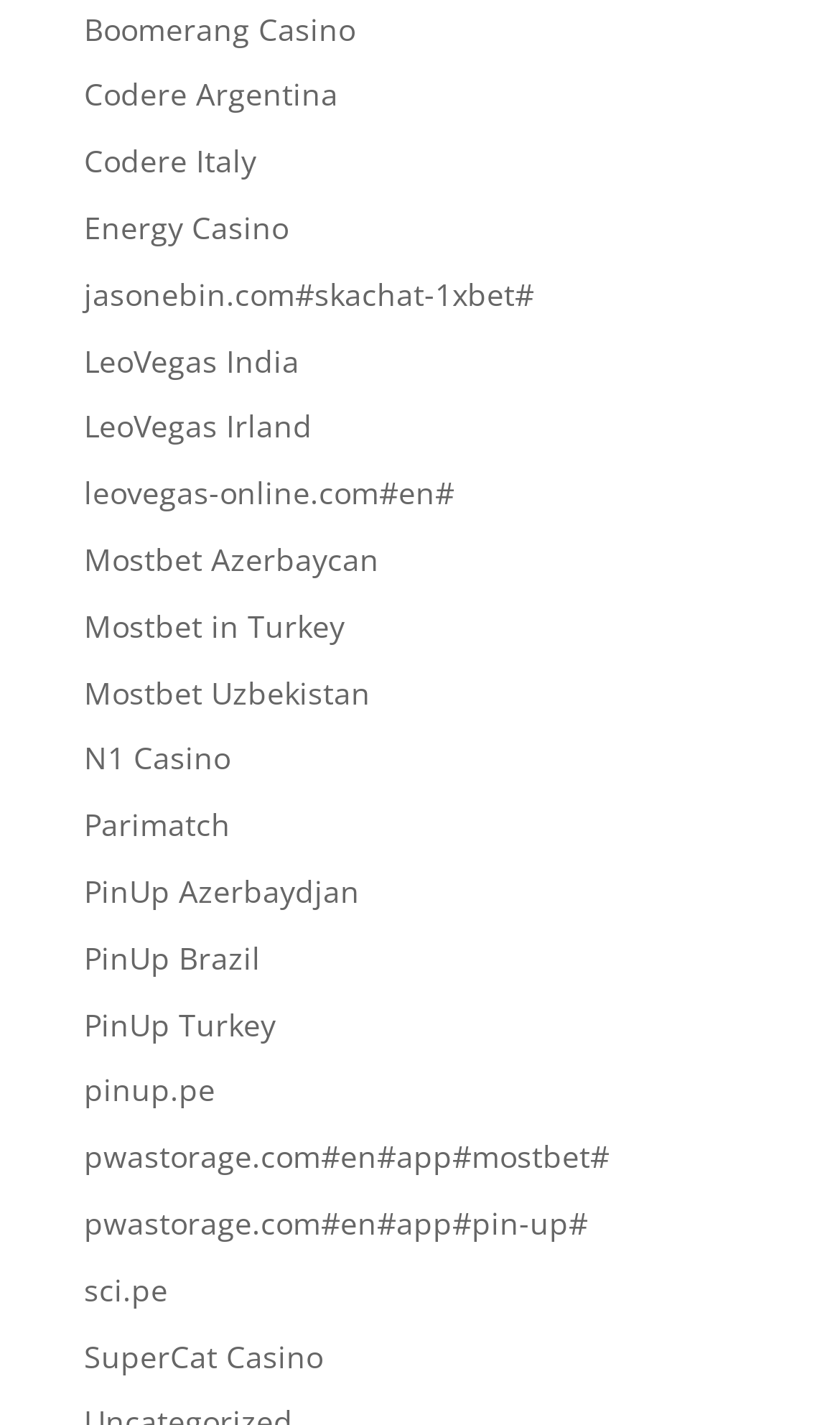Determine the bounding box coordinates of the area to click in order to meet this instruction: "Explore Mostbet Azerbaycan".

[0.1, 0.378, 0.451, 0.407]